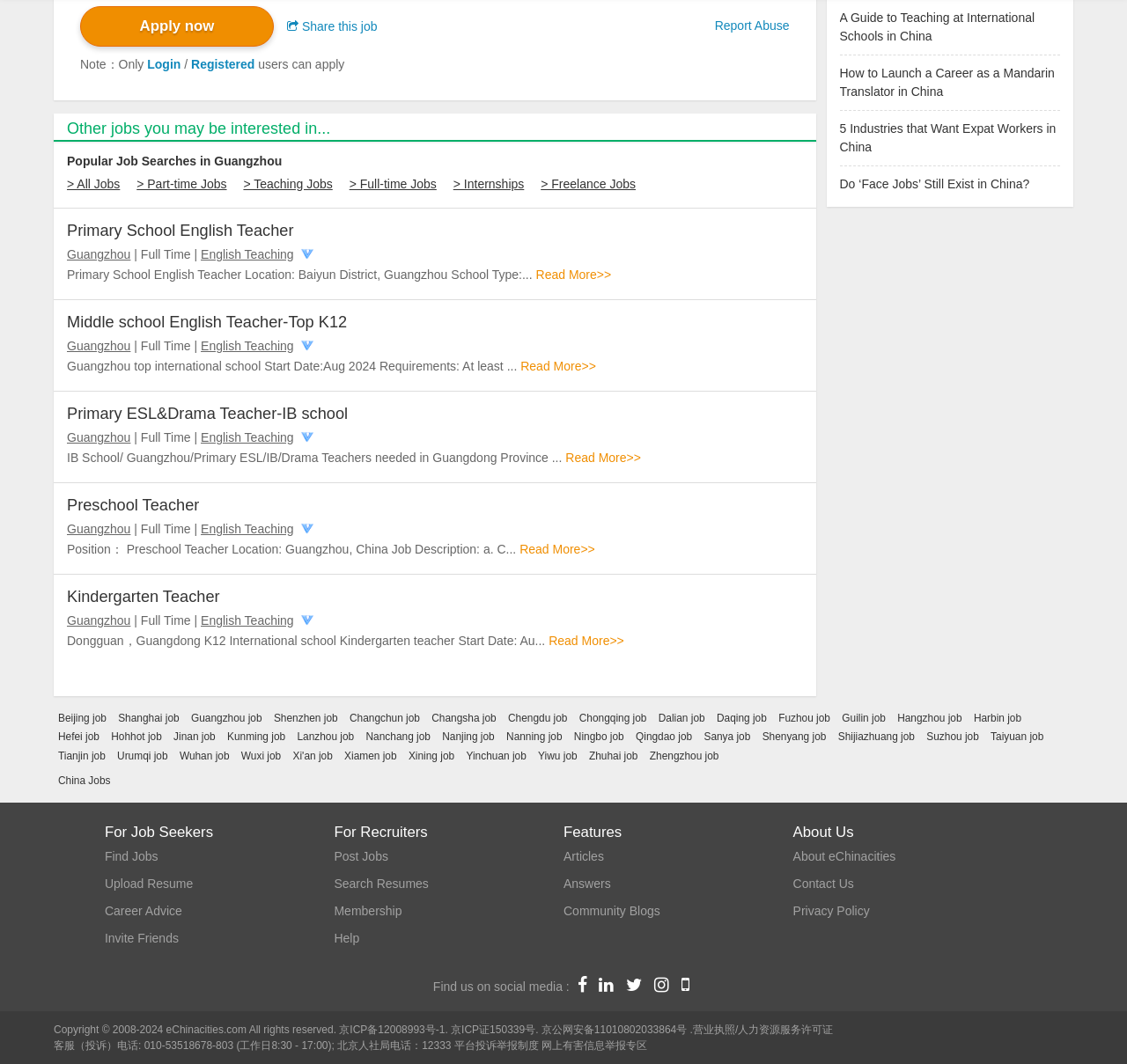What is the purpose of the 'Read More>>' link?
Based on the image, respond with a single word or phrase.

To view more job details